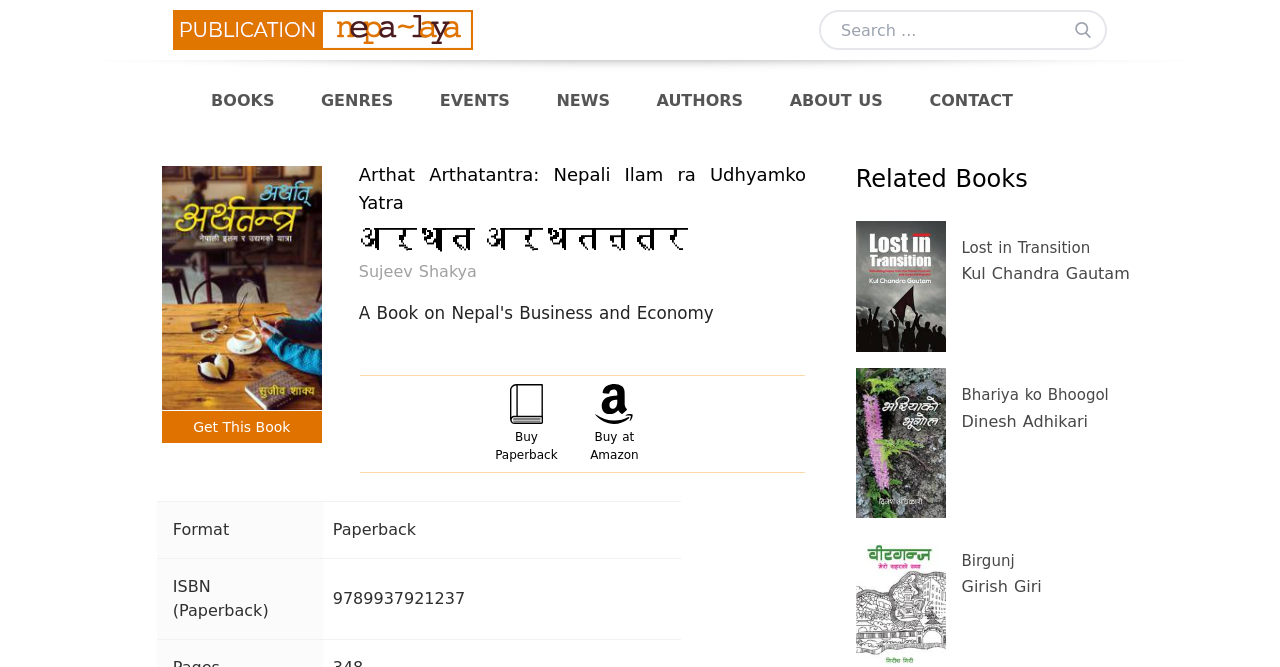Determine the coordinates of the bounding box for the clickable area needed to execute this instruction: "Buy paperback".

[0.386, 0.563, 0.436, 0.707]